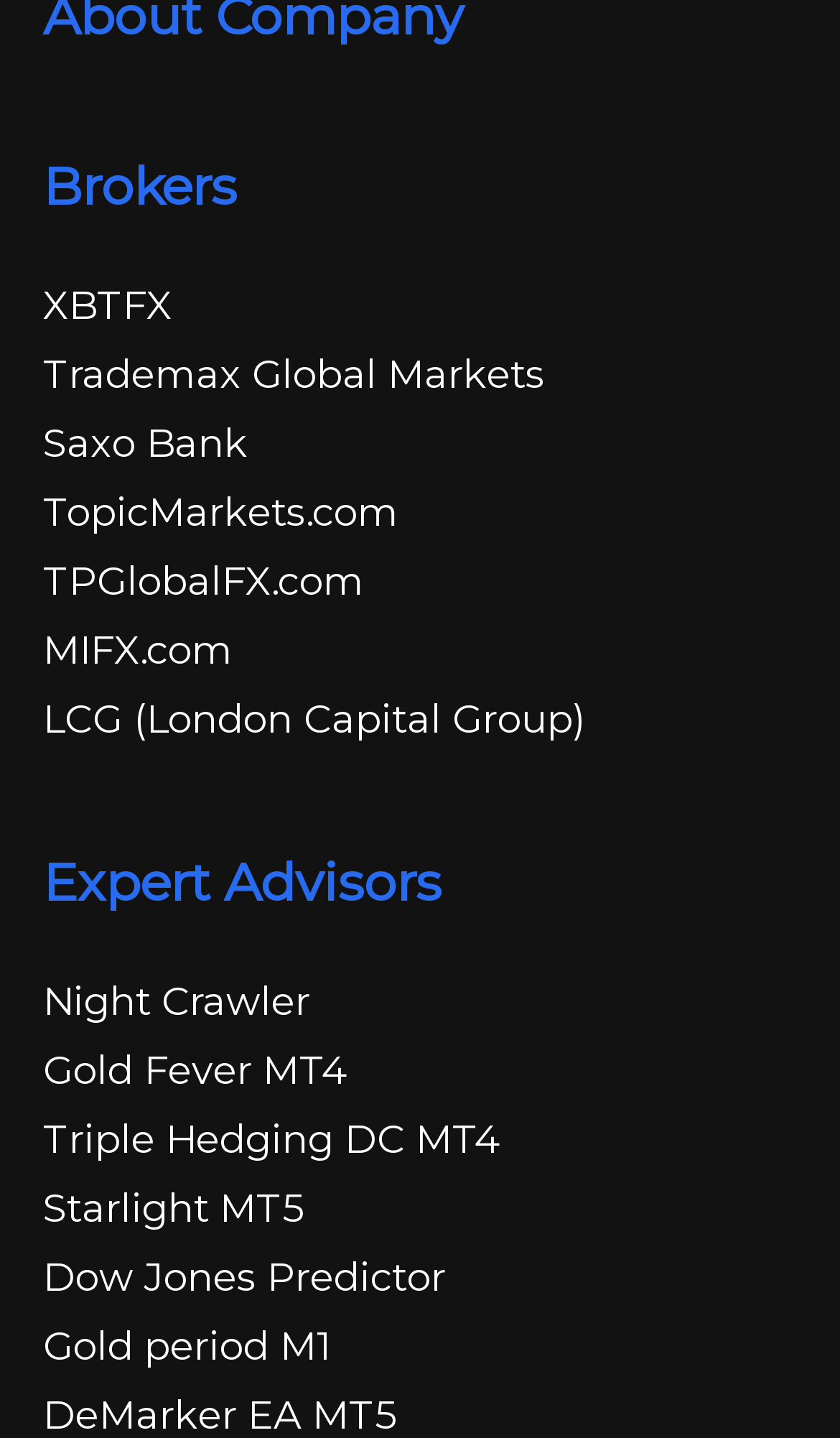Examine the image and give a thorough answer to the following question:
How many brokers are listed?

The 'Brokers' section contains seven links to different brokers, including XBTFX, Trademax Global Markets, Saxo Bank, TopicMarkets.com, TPGlobalFX.com, MIFX.com, and LCG (London Capital Group).